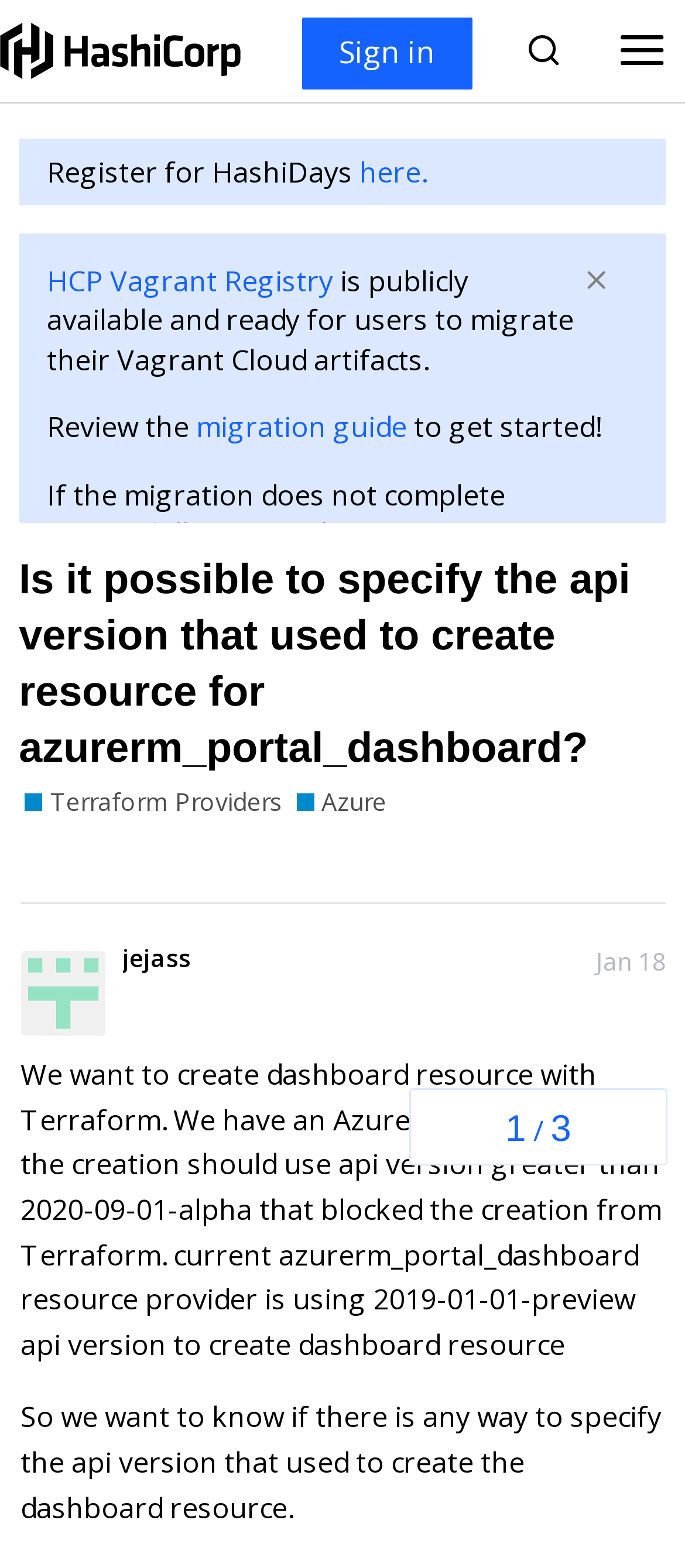Please identify the bounding box coordinates for the region that you need to click to follow this instruction: "Search".

[0.731, 0.005, 0.855, 0.059]